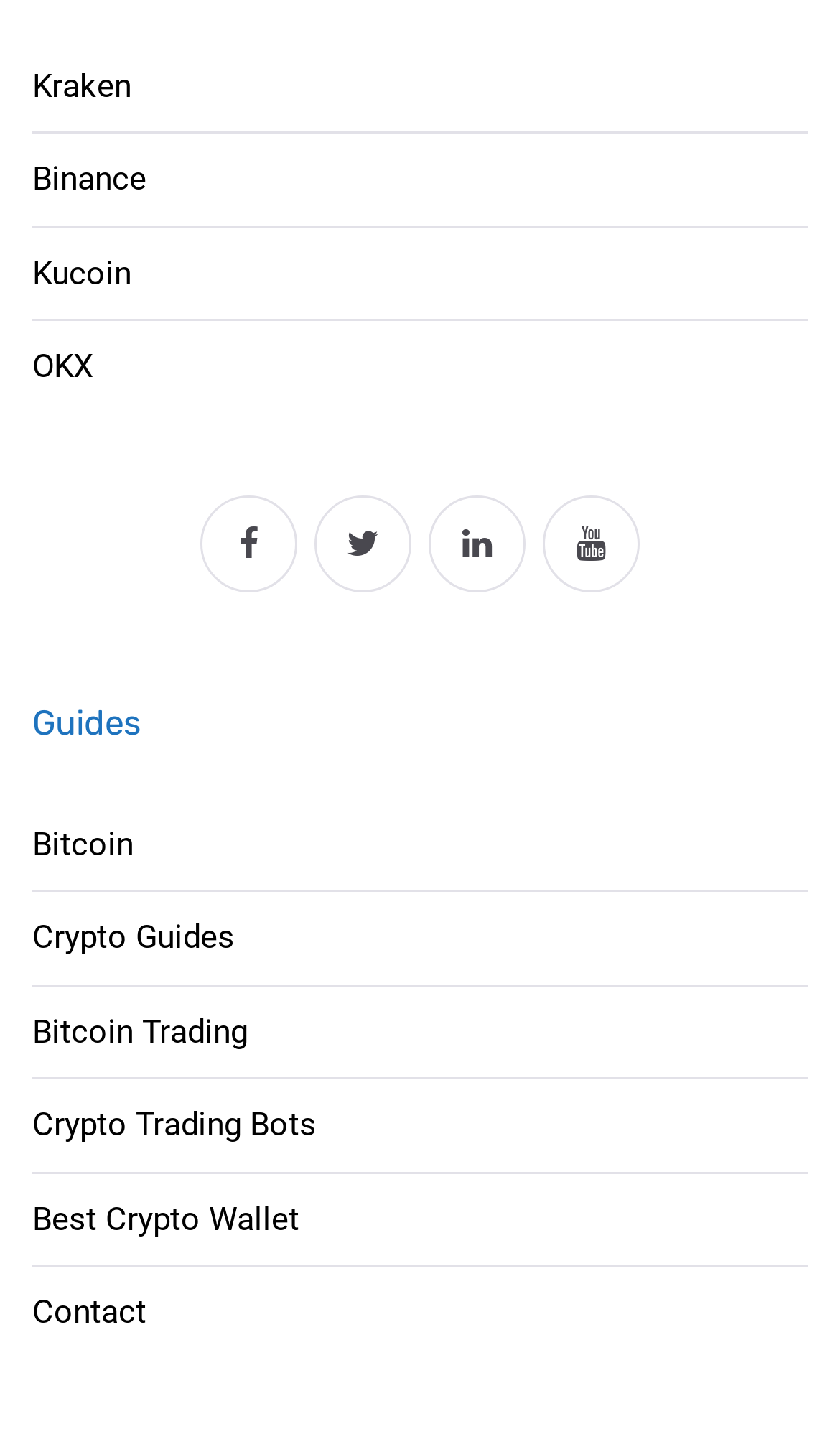Please specify the coordinates of the bounding box for the element that should be clicked to carry out this instruction: "Explore Crypto Trading Bots". The coordinates must be four float numbers between 0 and 1, formatted as [left, top, right, bottom].

[0.038, 0.773, 0.377, 0.801]